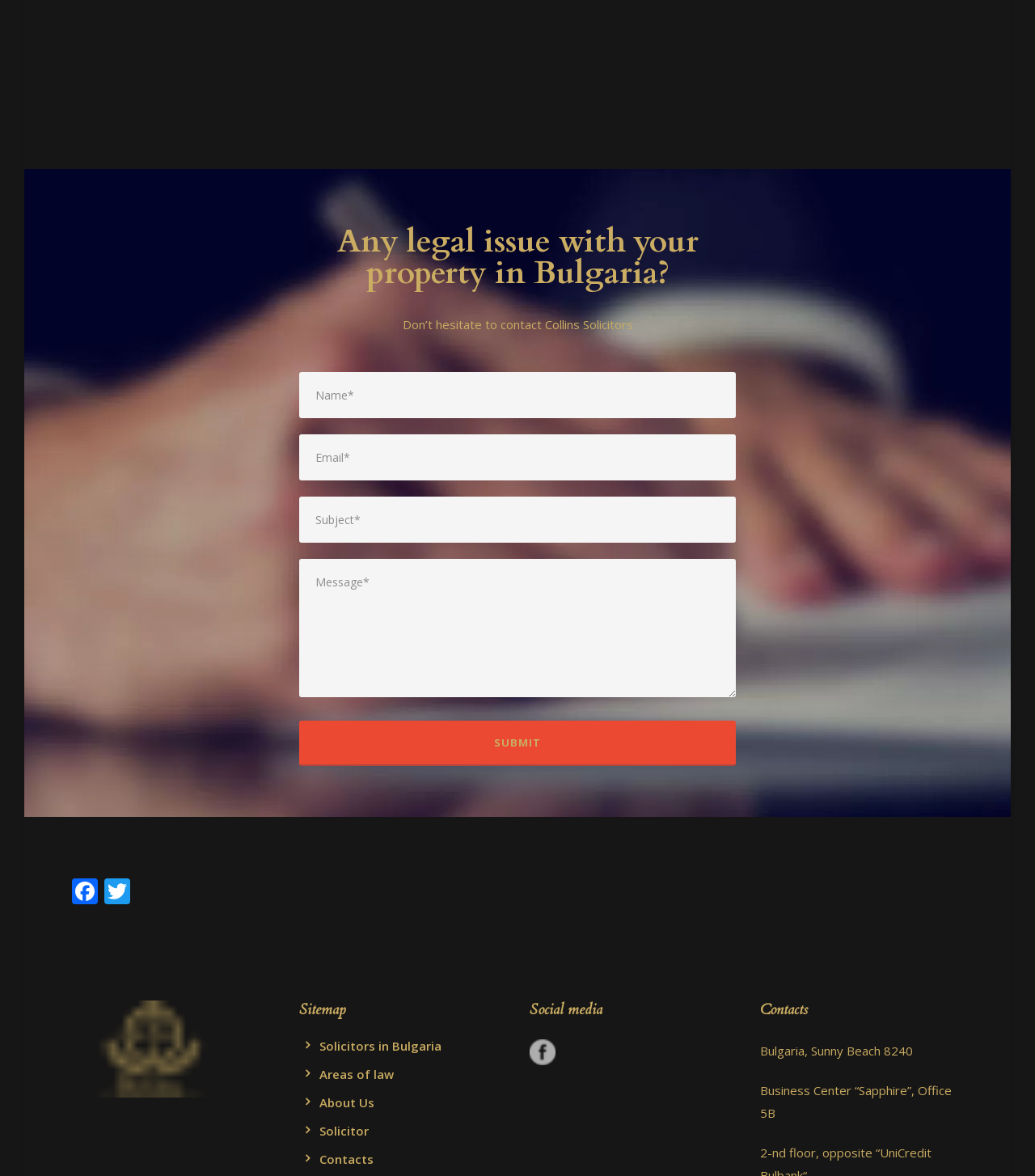What is the location of the business center? Look at the image and give a one-word or short phrase answer.

Sunny Beach 8240, Bulgaria